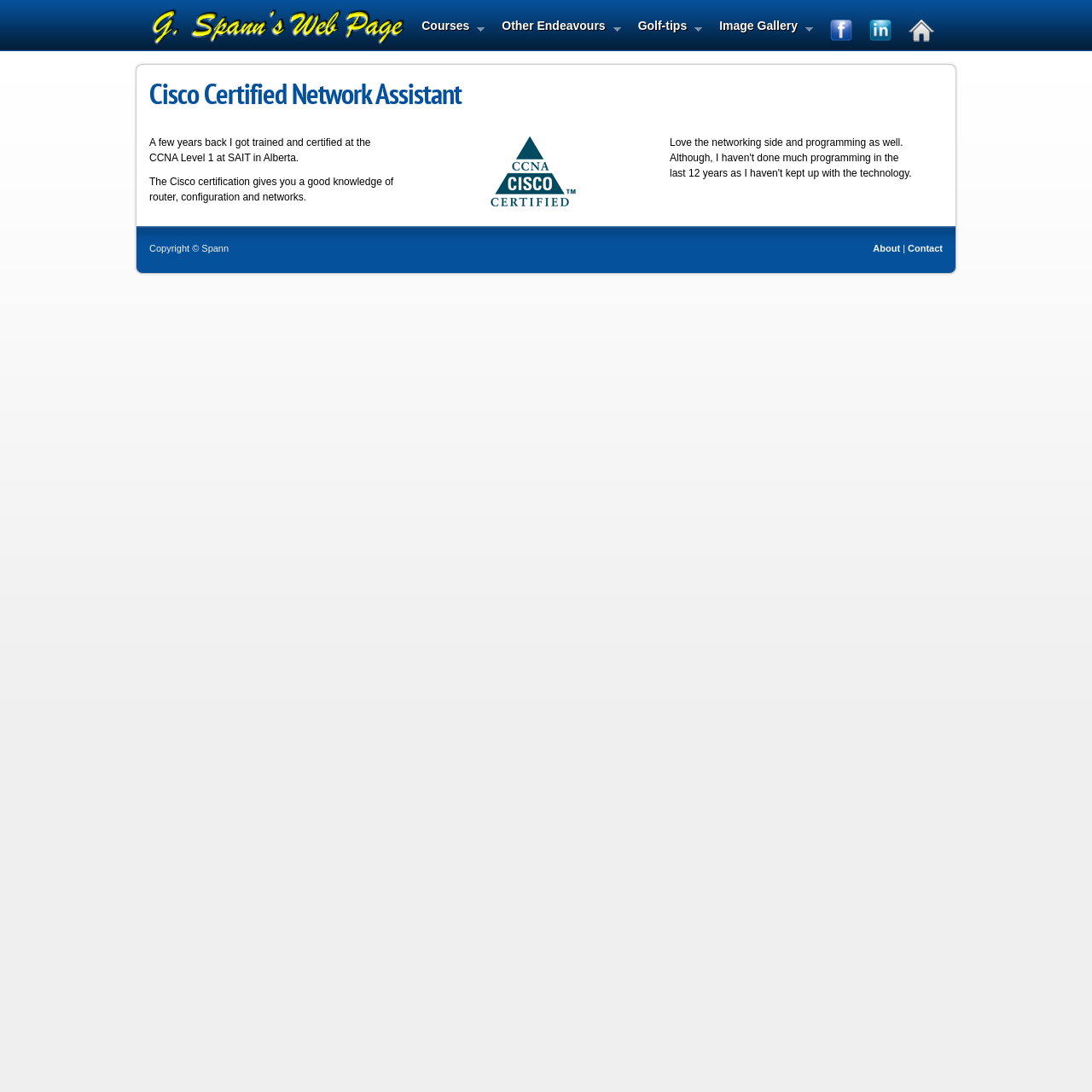With reference to the image, please provide a detailed answer to the following question: What is the topic of the certification mentioned on the webpage?

The webpage mentions 'Cisco Certified Network Assistant' as the topic of the certification, which is abbreviated as CCNA.